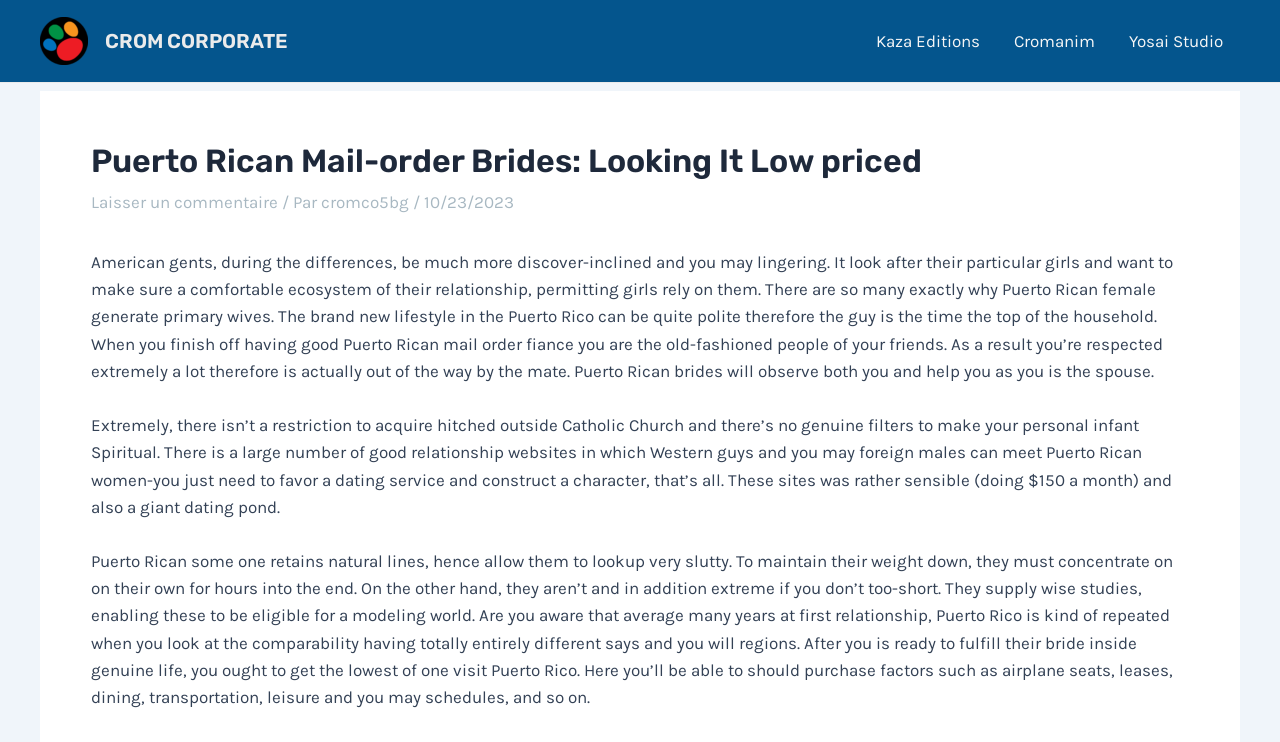Determine the bounding box for the UI element described here: "Yosai Studio".

[0.869, 0.001, 0.969, 0.109]